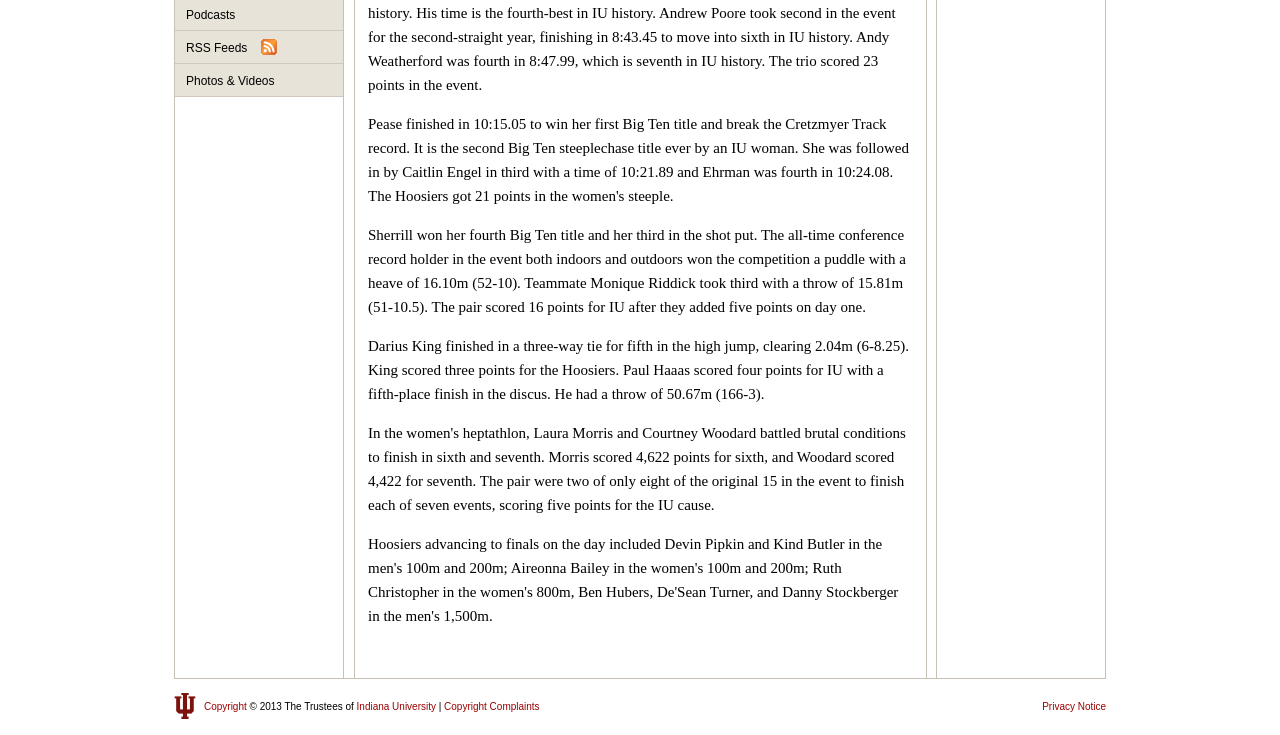Identify the bounding box coordinates for the UI element described as: "Photos & Videos".

[0.137, 0.087, 0.268, 0.132]